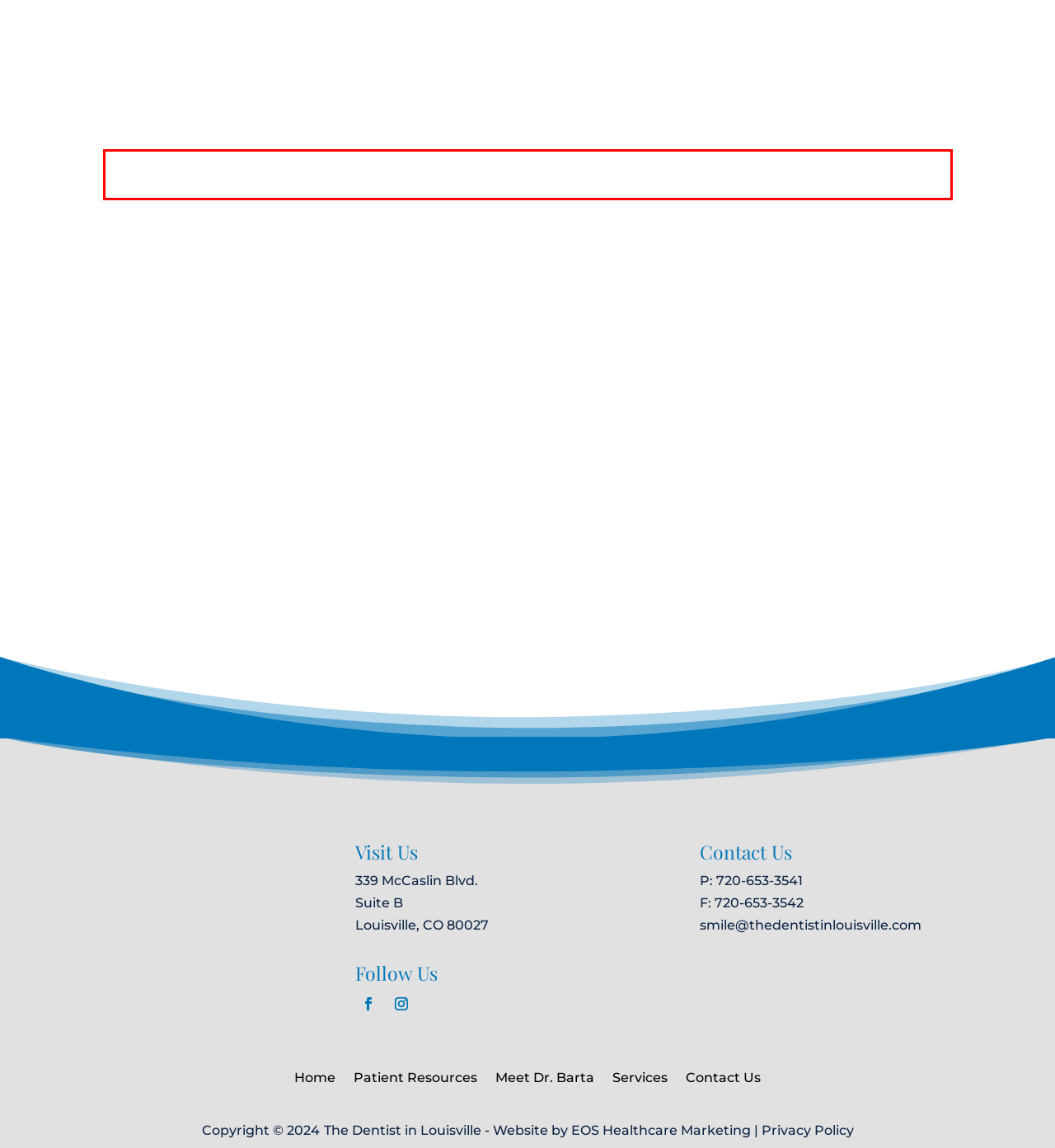Examine the screenshot of the webpage, locate the red bounding box, and perform OCR to extract the text contained within it.

At The Dentist in Louisville, we offer a comprehensive range of cosmetic dentistry services to help you achieve your desired smile transformation.